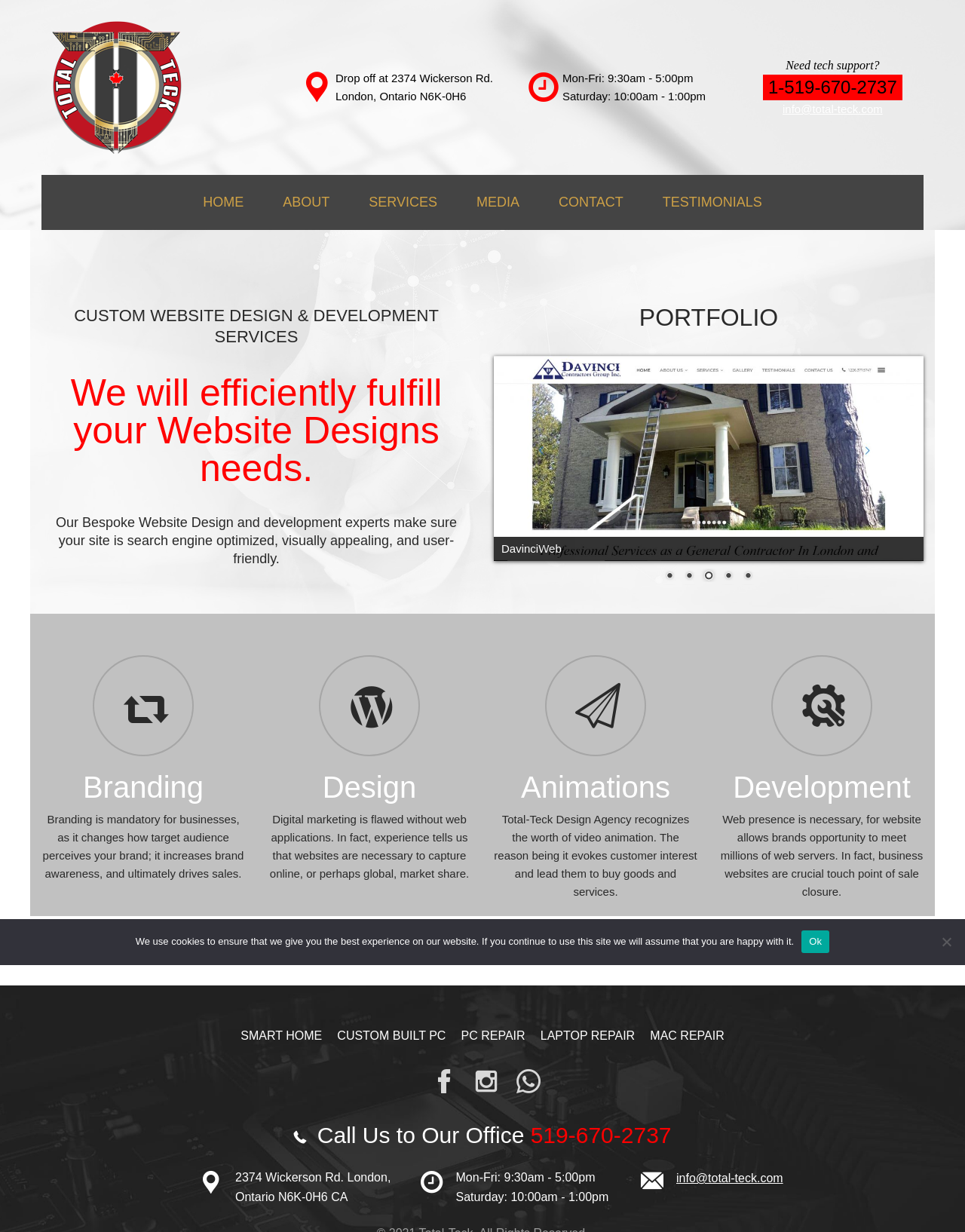Pinpoint the bounding box coordinates of the clickable element to carry out the following instruction: "View 'Involving Schools and Educators in Managing Impulsivity'."

None